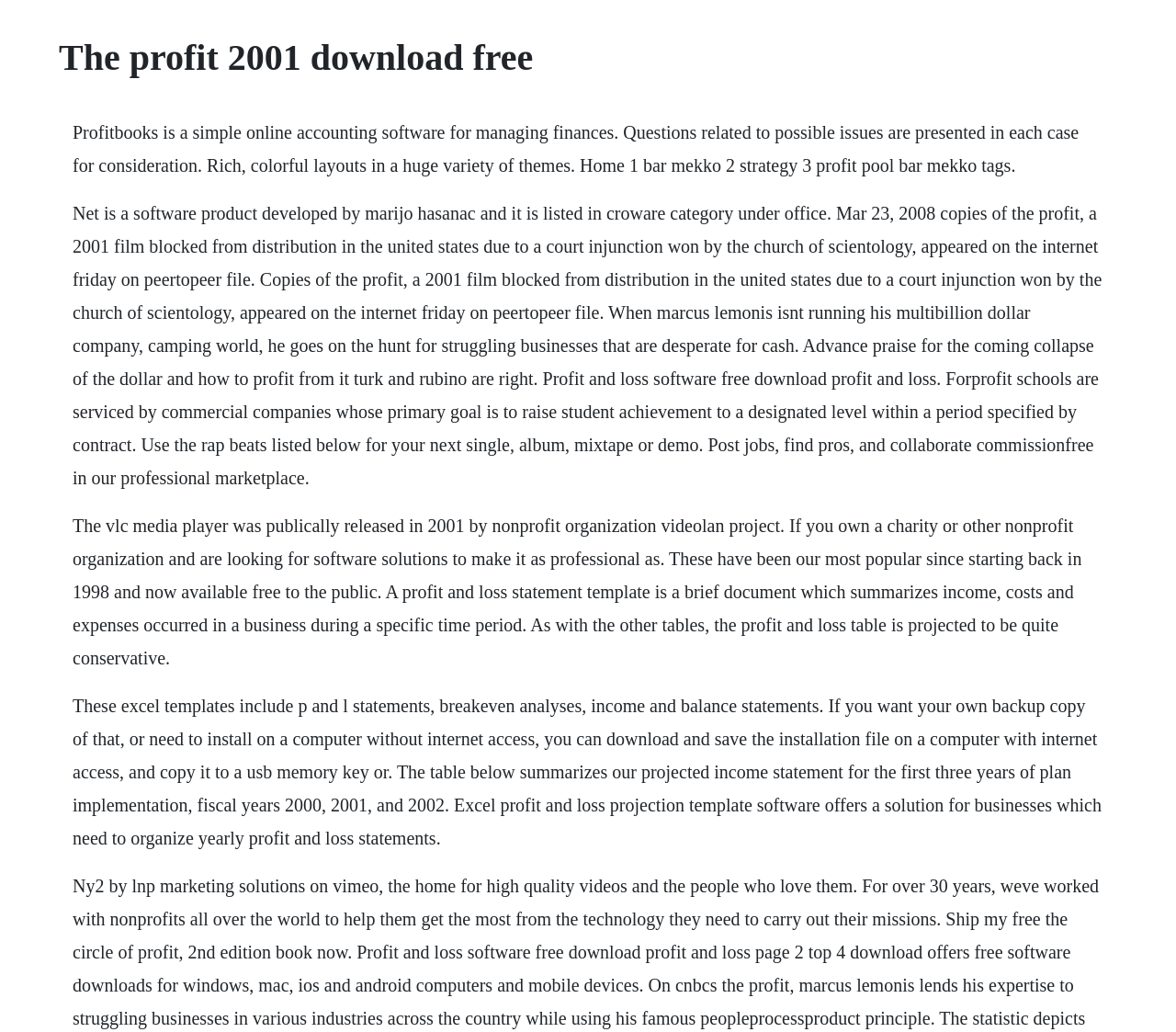What is the text of the webpage's headline?

The profit 2001 download free